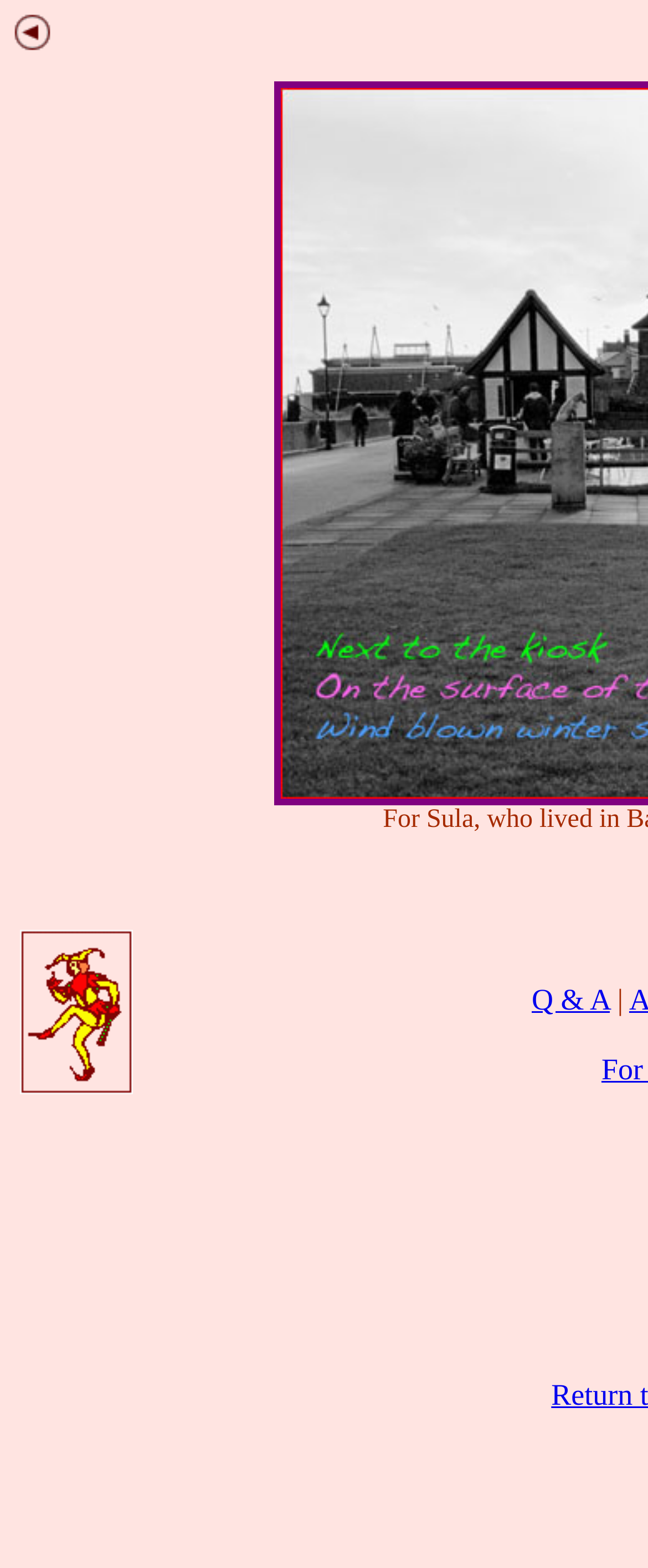Provide an in-depth description of the elements and layout of the webpage.

The webpage is about Peter Sinfield, a poet and lyricist, with a focus on his work with the band King Crimson. At the top left of the page, there are two "previous" links, one above the other, with corresponding images. The top "previous" link is smaller and positioned closer to the top edge of the page, while the second one is larger and located near the middle of the page. 

To the right of the second "previous" link, there is a "Q & A" link, followed by a vertical line (represented by the StaticText '|'). The "Q & A" link and the vertical line are positioned near the middle of the page, slightly above the horizontal midpoint.